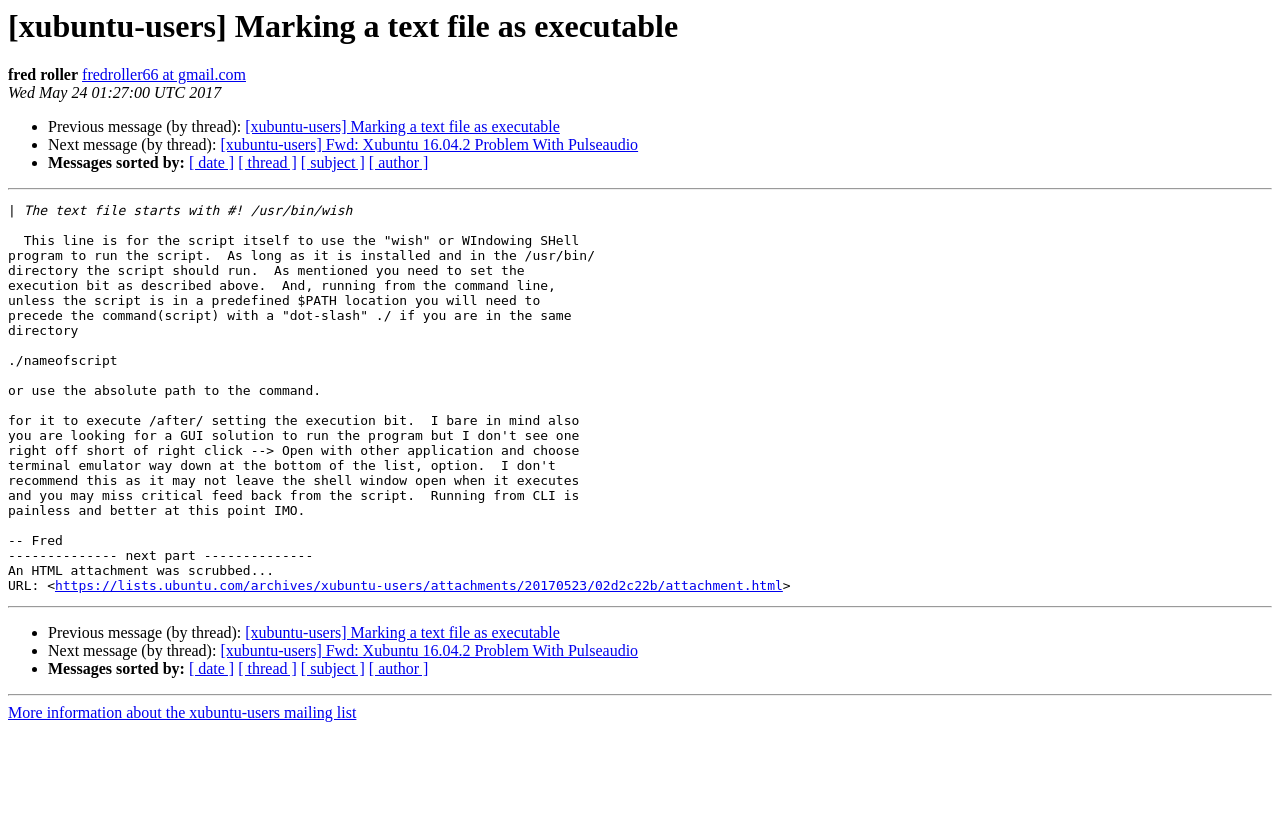Identify and extract the main heading from the webpage.

[xubuntu-users] Marking a text file as executable